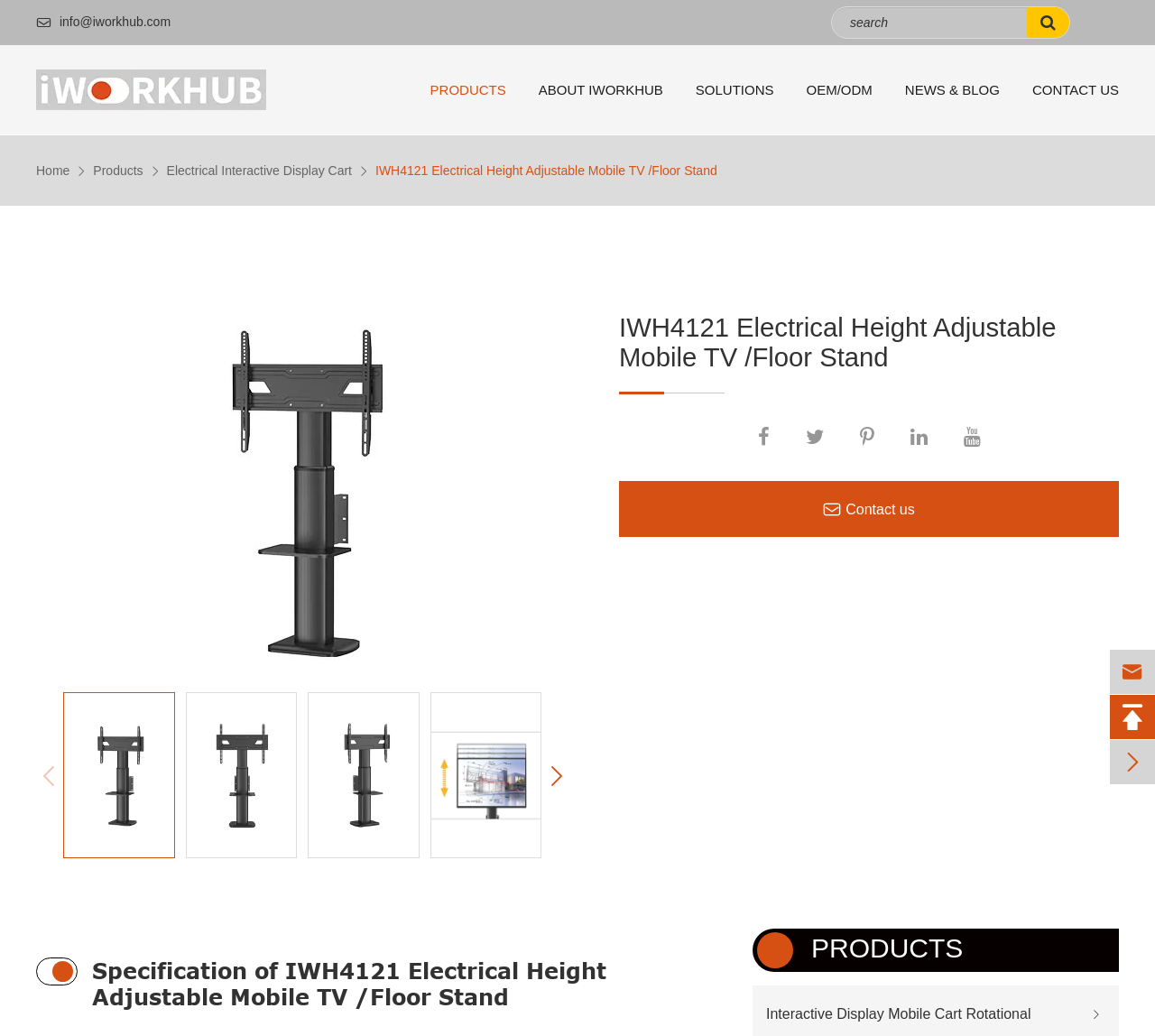Determine the bounding box coordinates for the region that must be clicked to execute the following instruction: "View product details".

[0.325, 0.158, 0.621, 0.172]